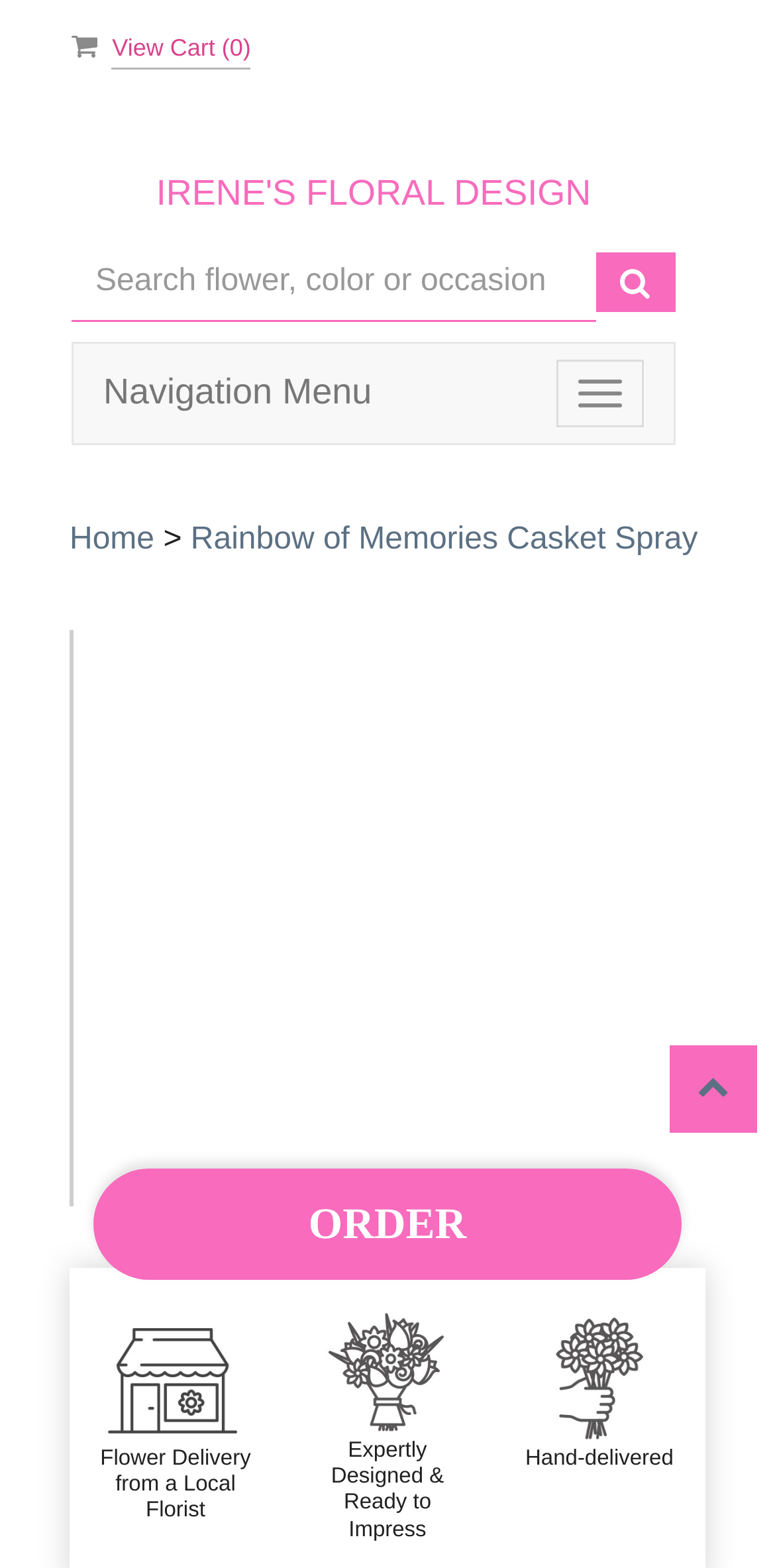Determine the bounding box coordinates for the area you should click to complete the following instruction: "Search for flowers".

[0.092, 0.156, 0.769, 0.205]